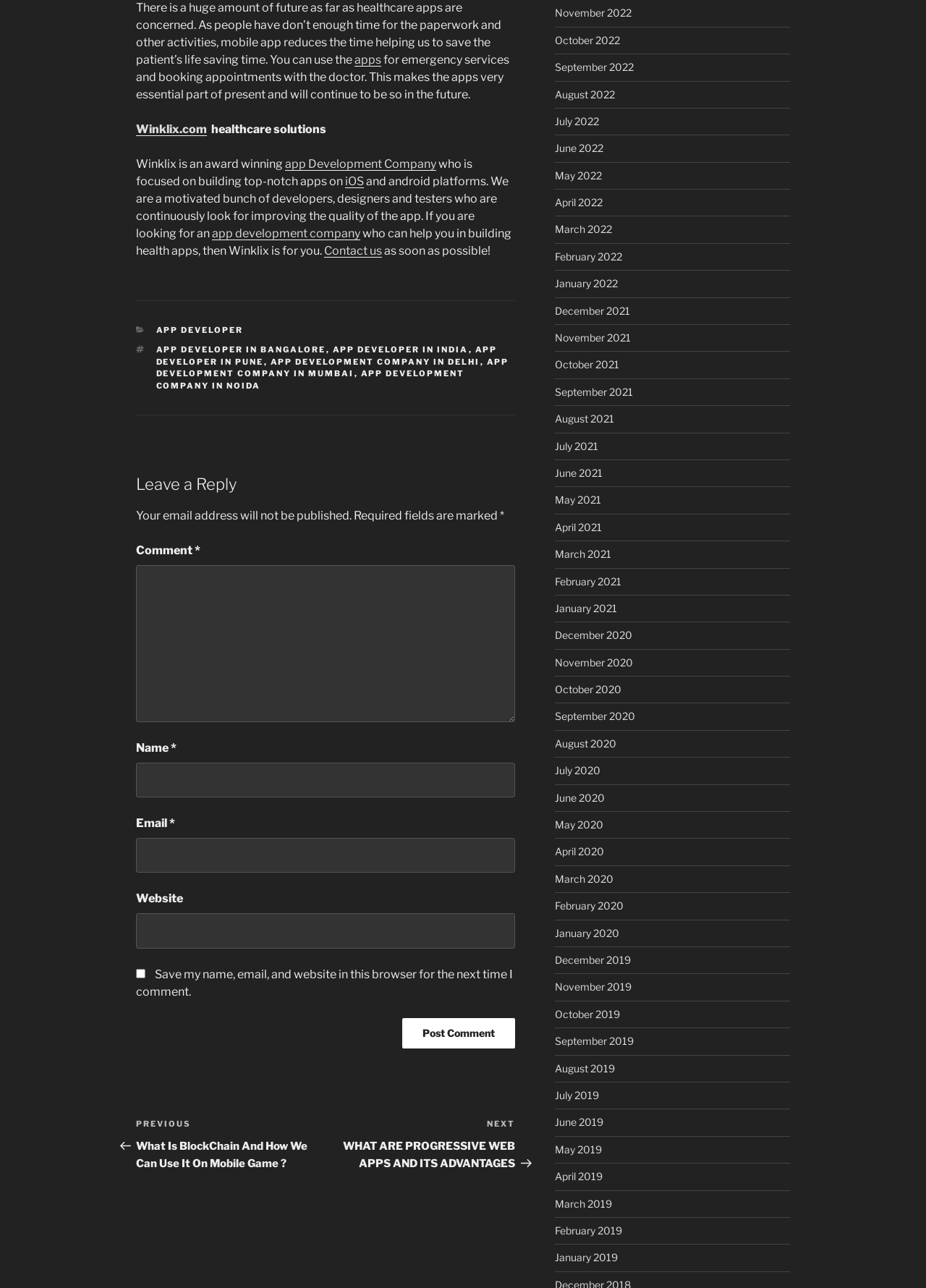Please determine the bounding box coordinates of the area that needs to be clicked to complete this task: 'Leave a comment'. The coordinates must be four float numbers between 0 and 1, formatted as [left, top, right, bottom].

[0.147, 0.439, 0.556, 0.56]